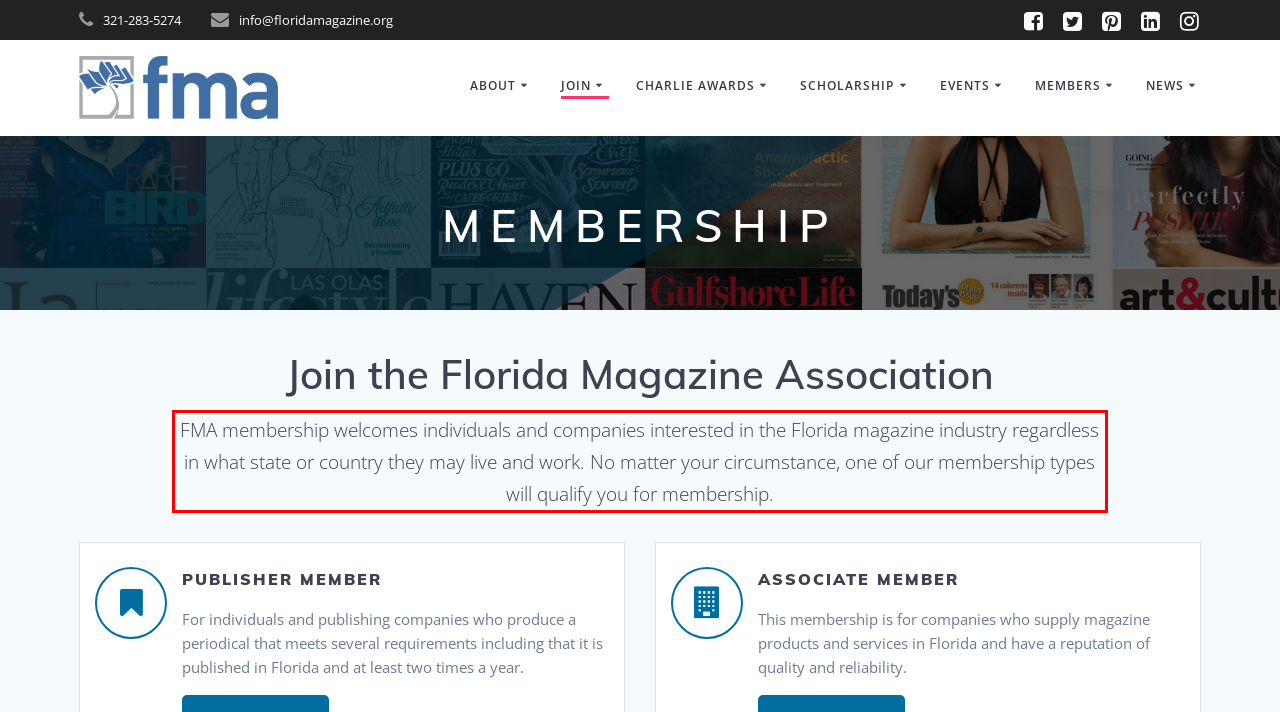Analyze the screenshot of the webpage that features a red bounding box and recognize the text content enclosed within this red bounding box.

FMA membership welcomes individuals and companies interested in the Florida magazine industry regardless in what state or country they may live and work. No matter your circumstance, one of our membership types will qualify you for membership.